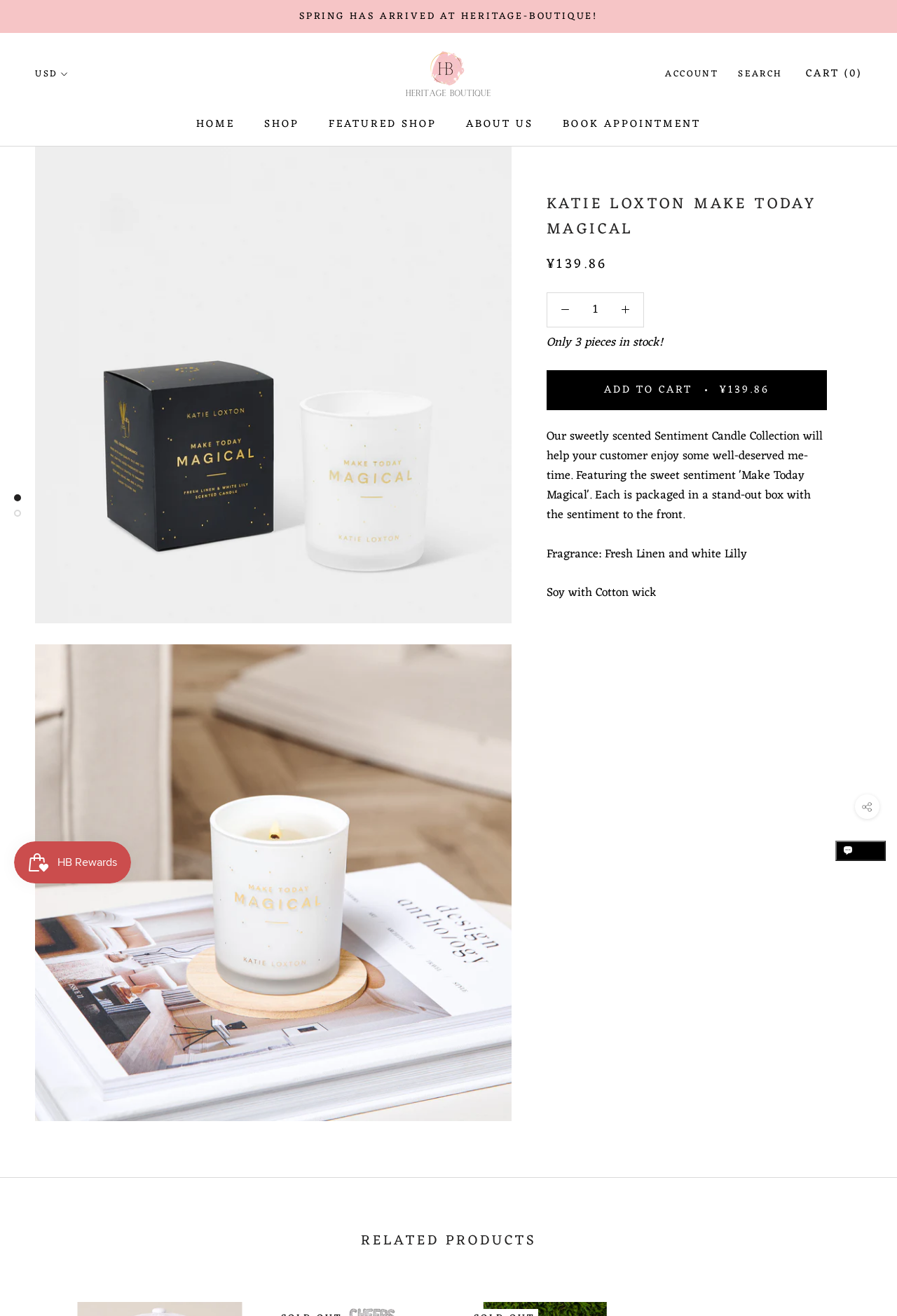Please provide the bounding box coordinates for the element that needs to be clicked to perform the instruction: "Click the 'HOME' link". The coordinates must consist of four float numbers between 0 and 1, formatted as [left, top, right, bottom].

[0.219, 0.087, 0.262, 0.102]